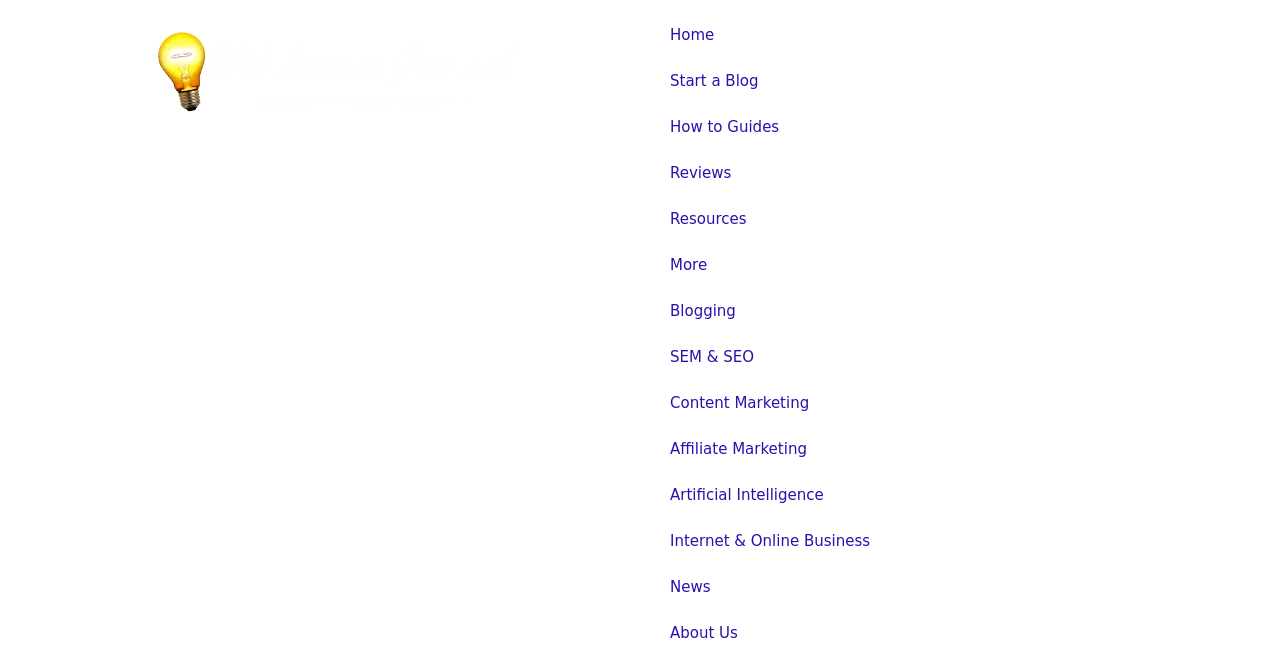Indicate the bounding box coordinates of the element that needs to be clicked to satisfy the following instruction: "learn about affiliate marketing". The coordinates should be four float numbers between 0 and 1, i.e., [left, top, right, bottom].

[0.508, 0.659, 0.961, 0.731]